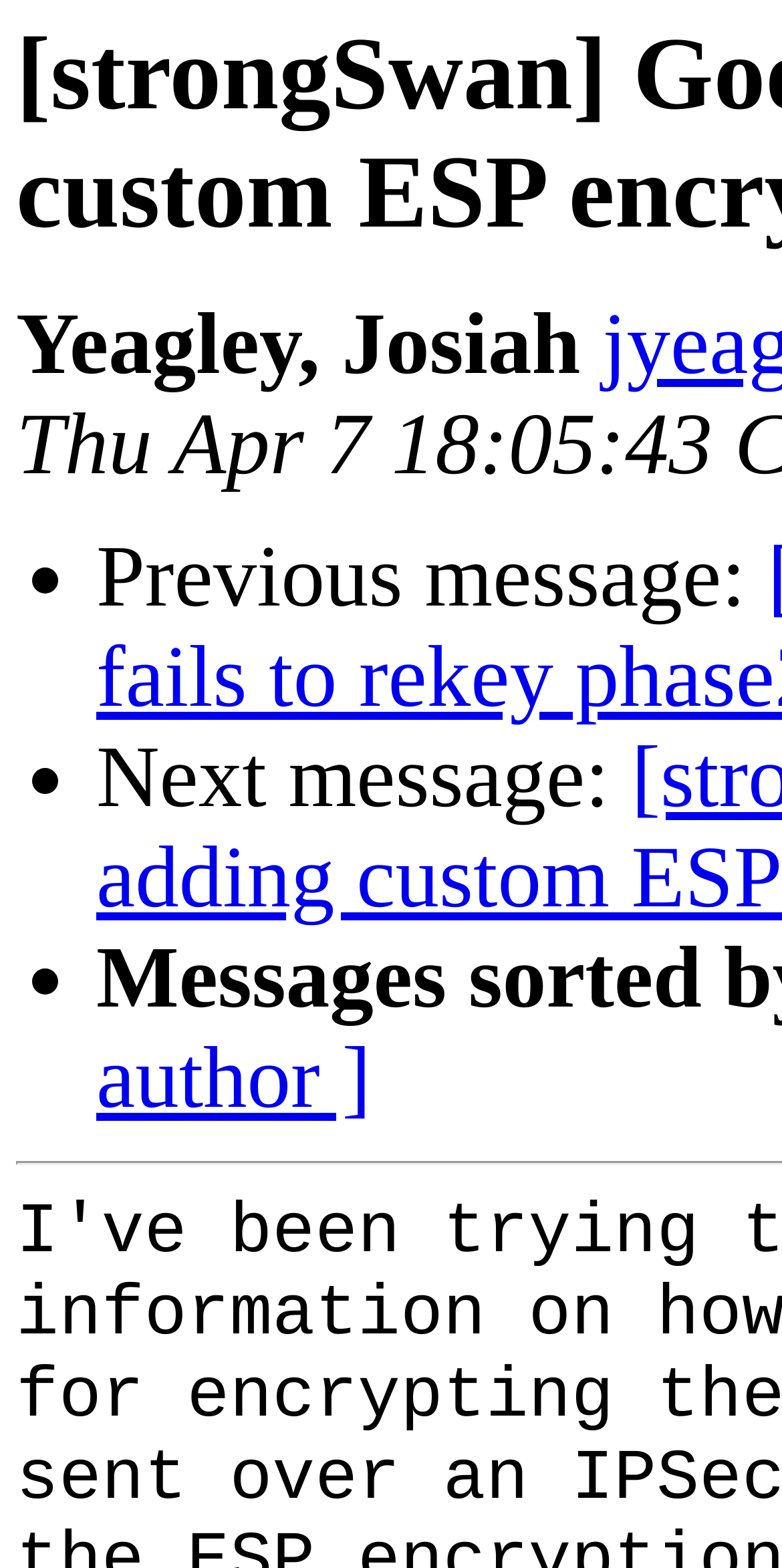Extract the main title from the webpage and generate its text.

[strongSwan] Good information on adding custom ESP encryption